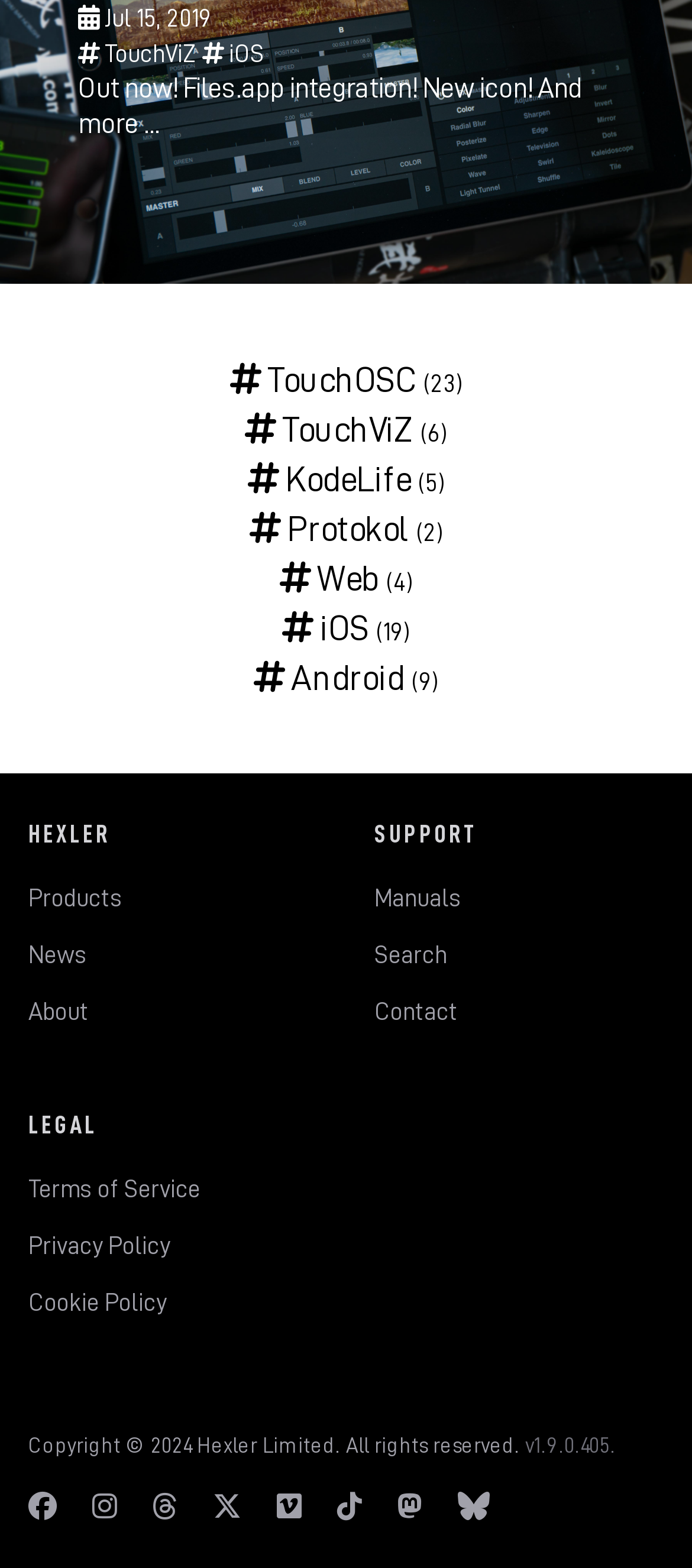Identify the bounding box for the described UI element: "Privacy Policy".

[0.041, 0.786, 0.246, 0.802]